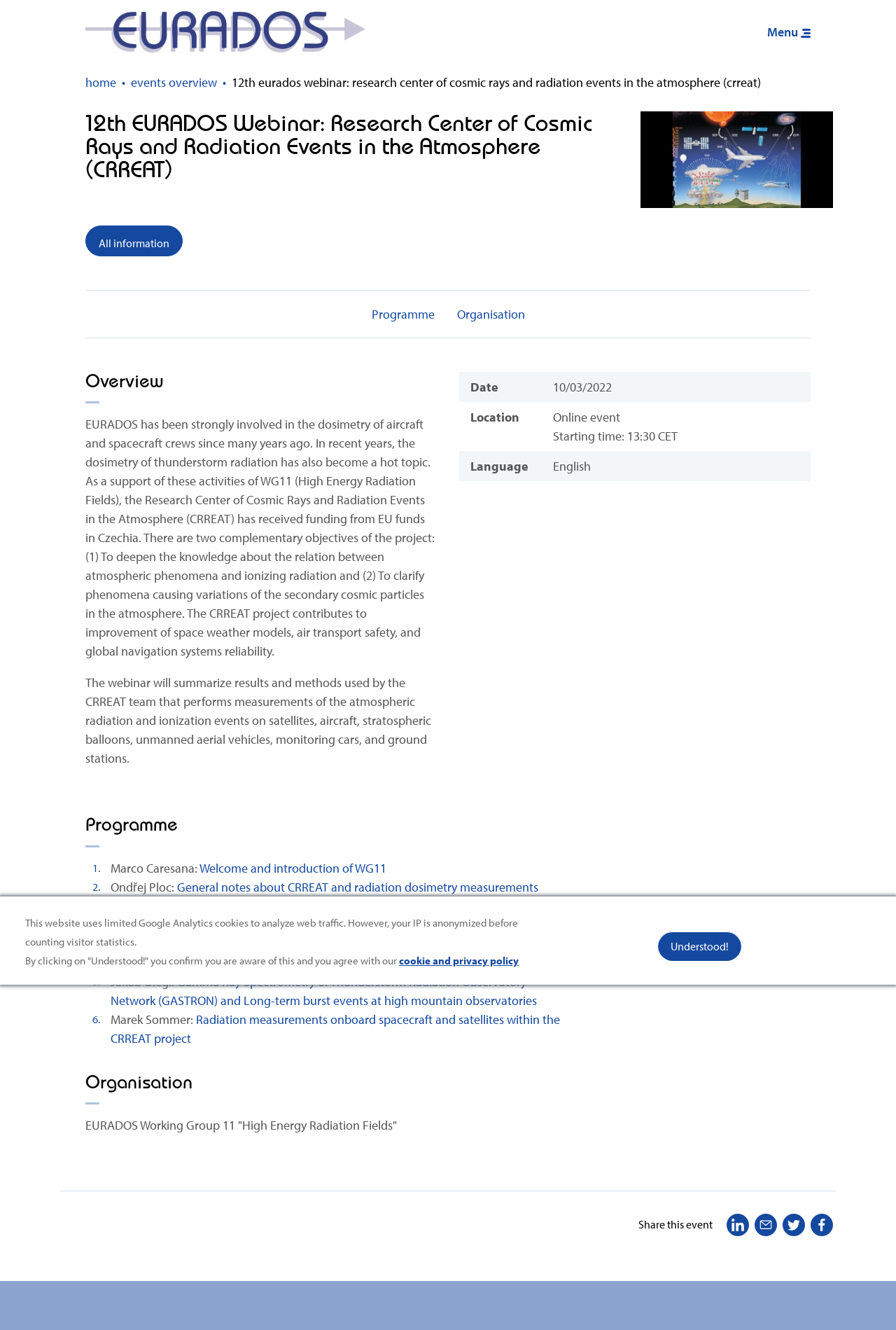What is the name of the working group organising the webinar?
Utilize the information in the image to give a detailed answer to the question.

I found the answer by looking at the 'Organisation' section of the webpage, which mentions the working group responsible for the webinar. The working group is explicitly stated as 'EURADOS Working Group 11 "High Energy Radiation Fields"'.